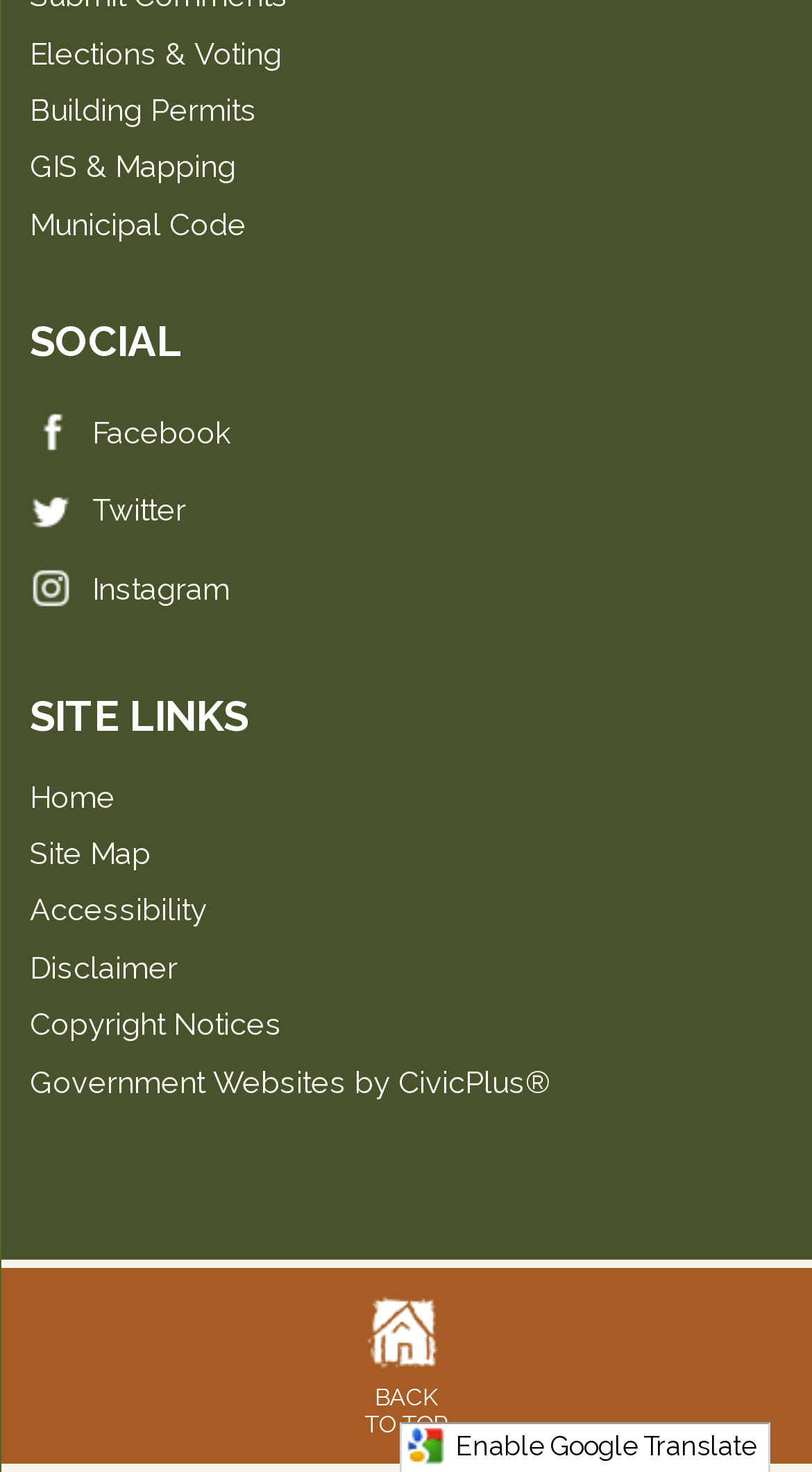Determine the bounding box coordinates of the clickable element necessary to fulfill the instruction: "Open Elections & Voting page". Provide the coordinates as four float numbers within the 0 to 1 range, i.e., [left, top, right, bottom].

[0.037, 0.024, 0.347, 0.048]